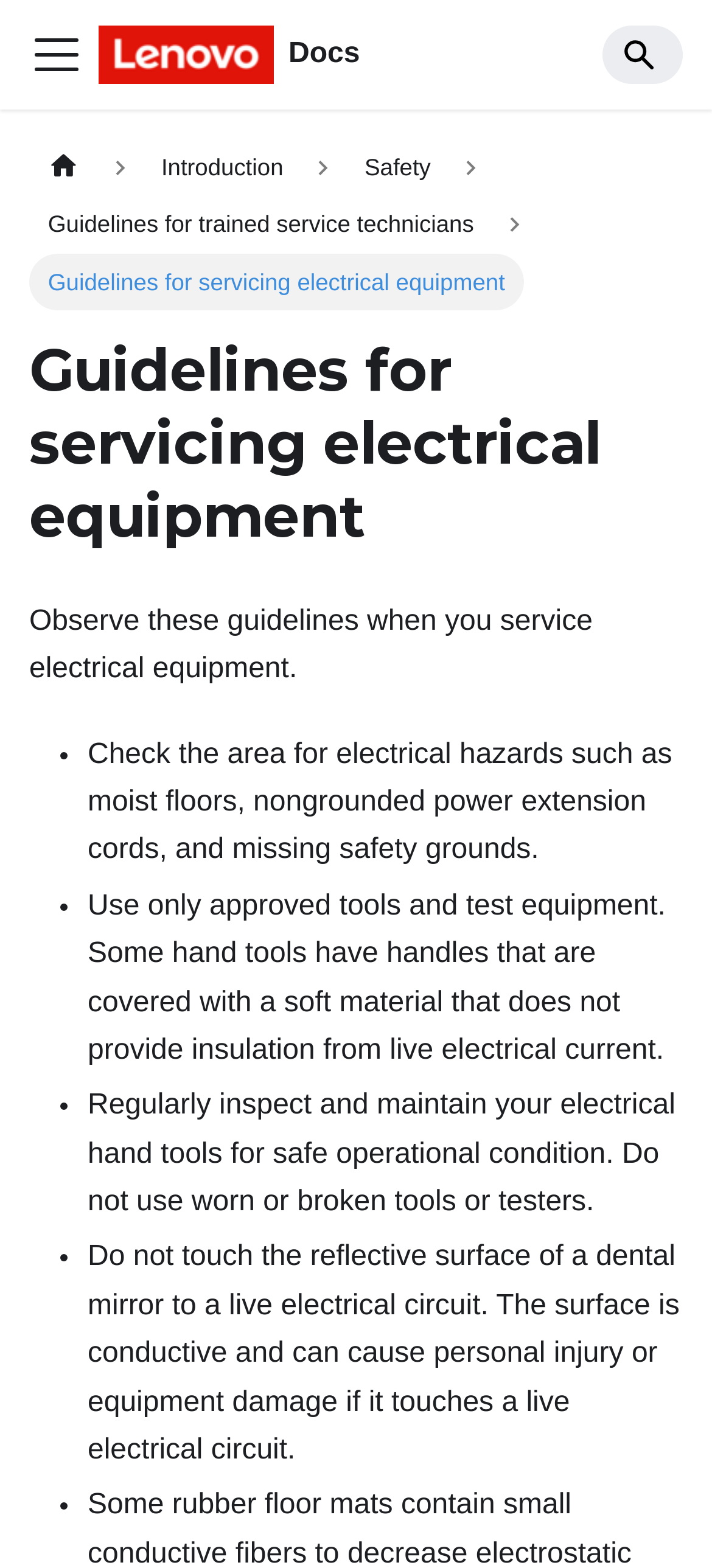From the screenshot, find the bounding box of the UI element matching this description: "aria-label="Search" placeholder="Search"". Supply the bounding box coordinates in the form [left, top, right, bottom], each a float between 0 and 1.

[0.846, 0.016, 0.959, 0.054]